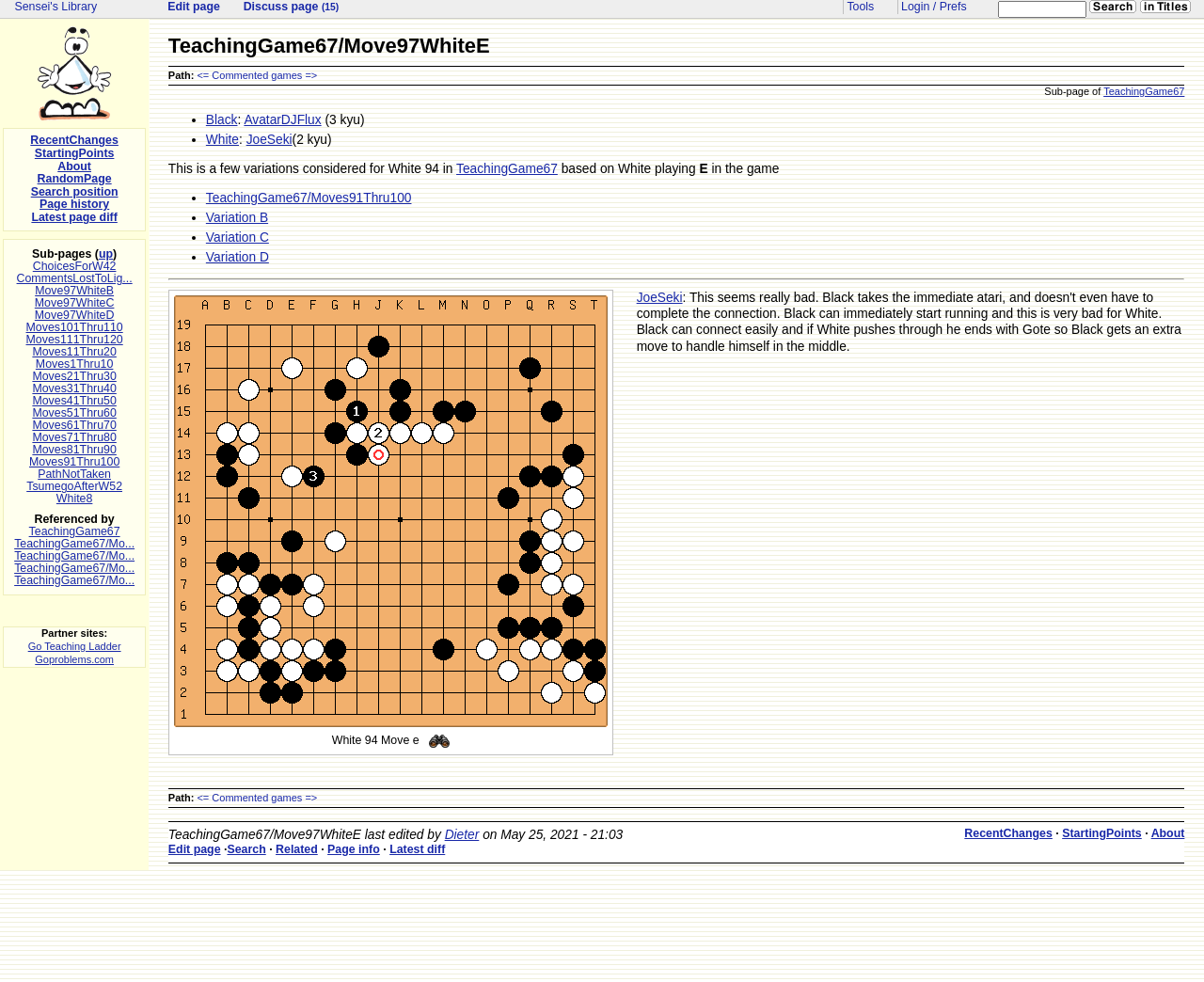Find the bounding box coordinates of the element's region that should be clicked in order to follow the given instruction: "View page information". The coordinates should consist of four float numbers between 0 and 1, i.e., [left, top, right, bottom].

[0.272, 0.858, 0.315, 0.872]